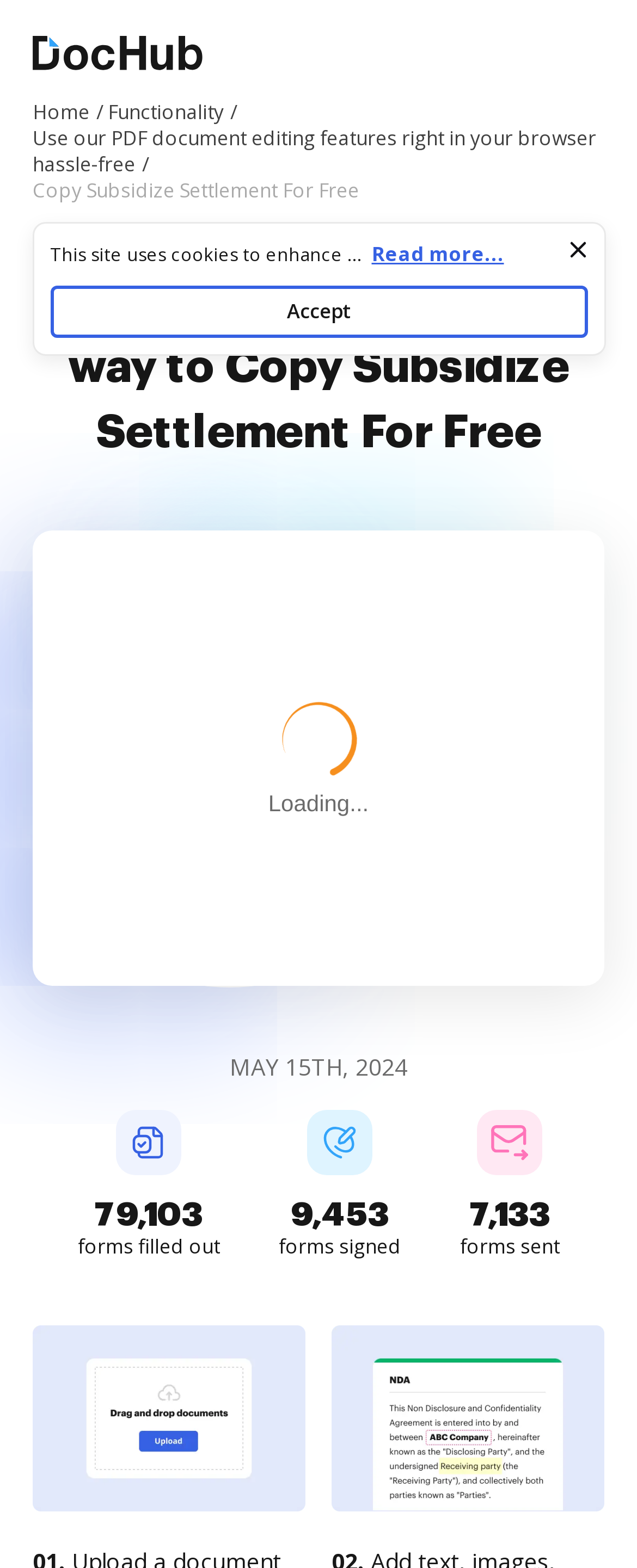What is the maximum file size for PDF upload?
Observe the image and answer the question with a one-word or short phrase response.

100 MB